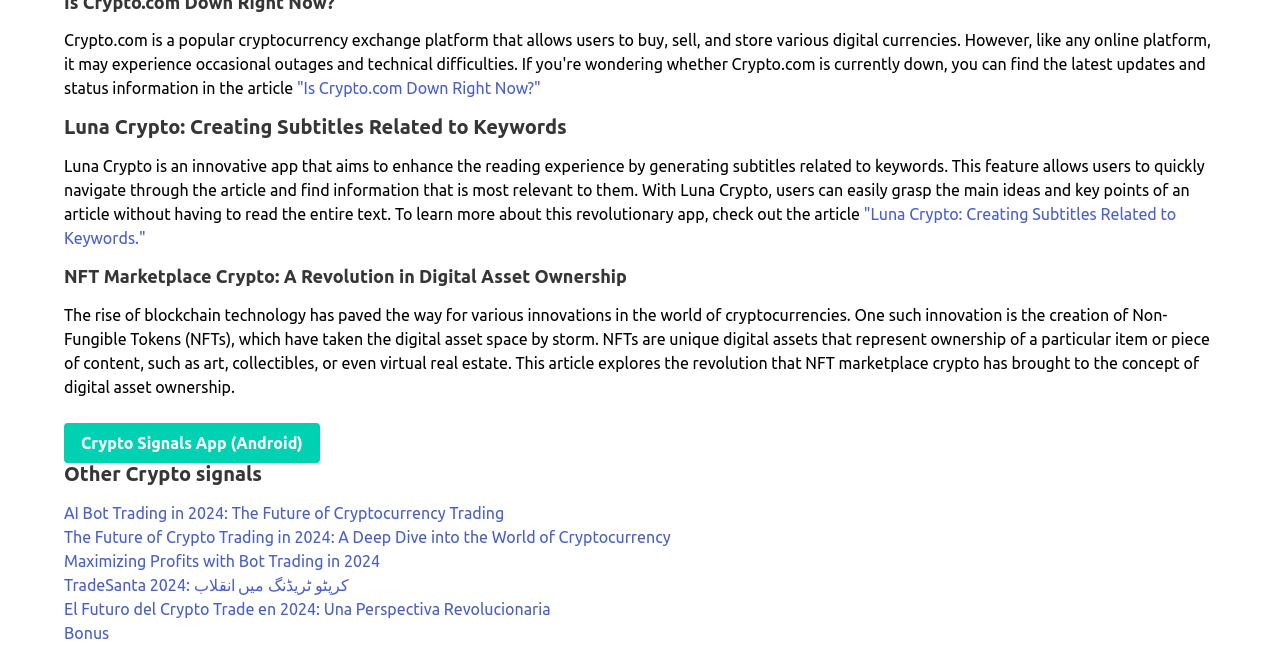Find the bounding box coordinates of the clickable region needed to perform the following instruction: "Explore AI Bot Trading in 2024". The coordinates should be provided as four float numbers between 0 and 1, i.e., [left, top, right, bottom].

[0.05, 0.753, 0.394, 0.78]